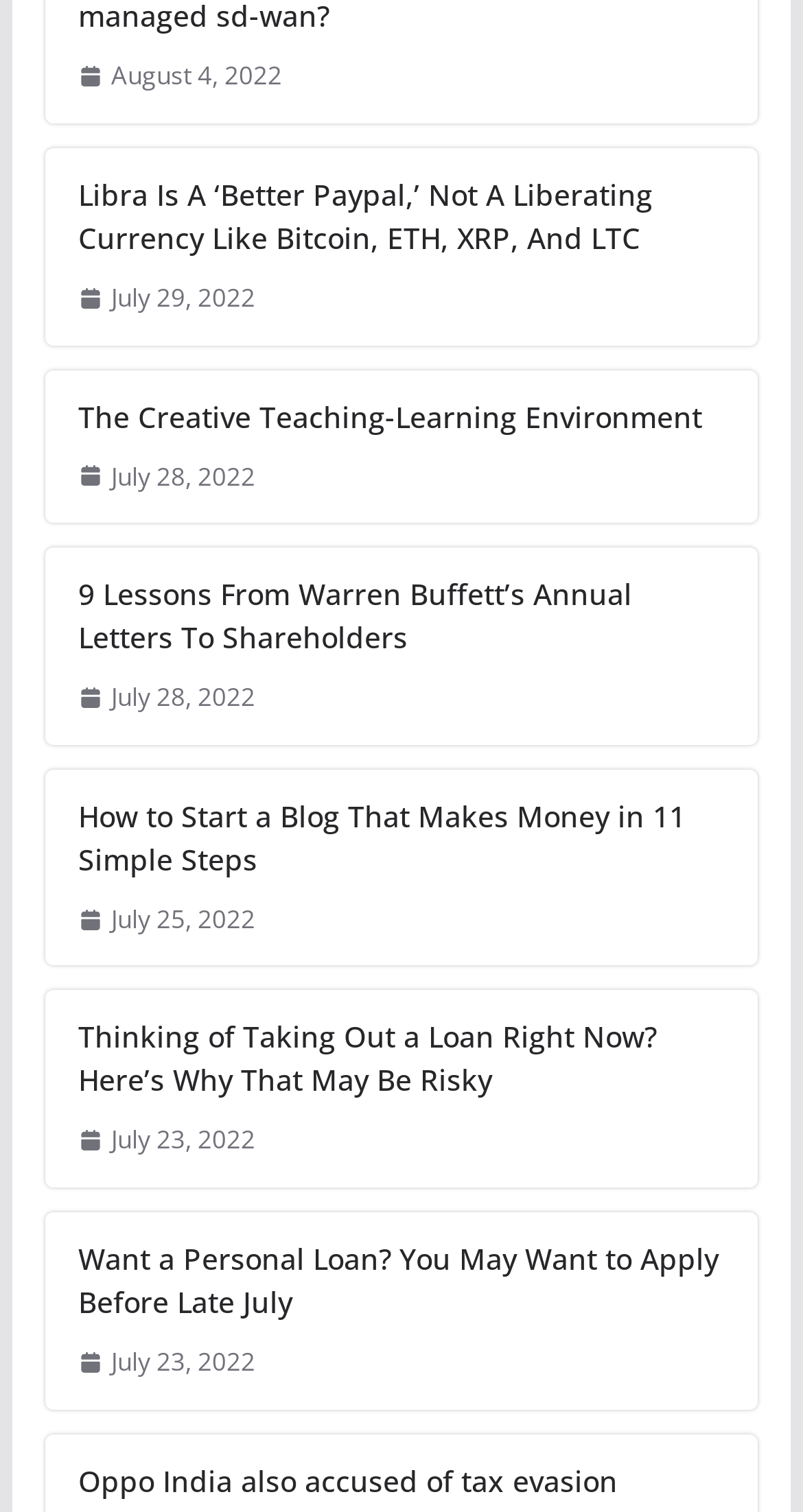Bounding box coordinates are given in the format (top-left x, top-left y, bottom-right x, bottom-right y). All values should be floating point numbers between 0 and 1. Provide the bounding box coordinate for the UI element described as: The Creative Teaching-Learning Environment

[0.097, 0.247, 0.903, 0.276]